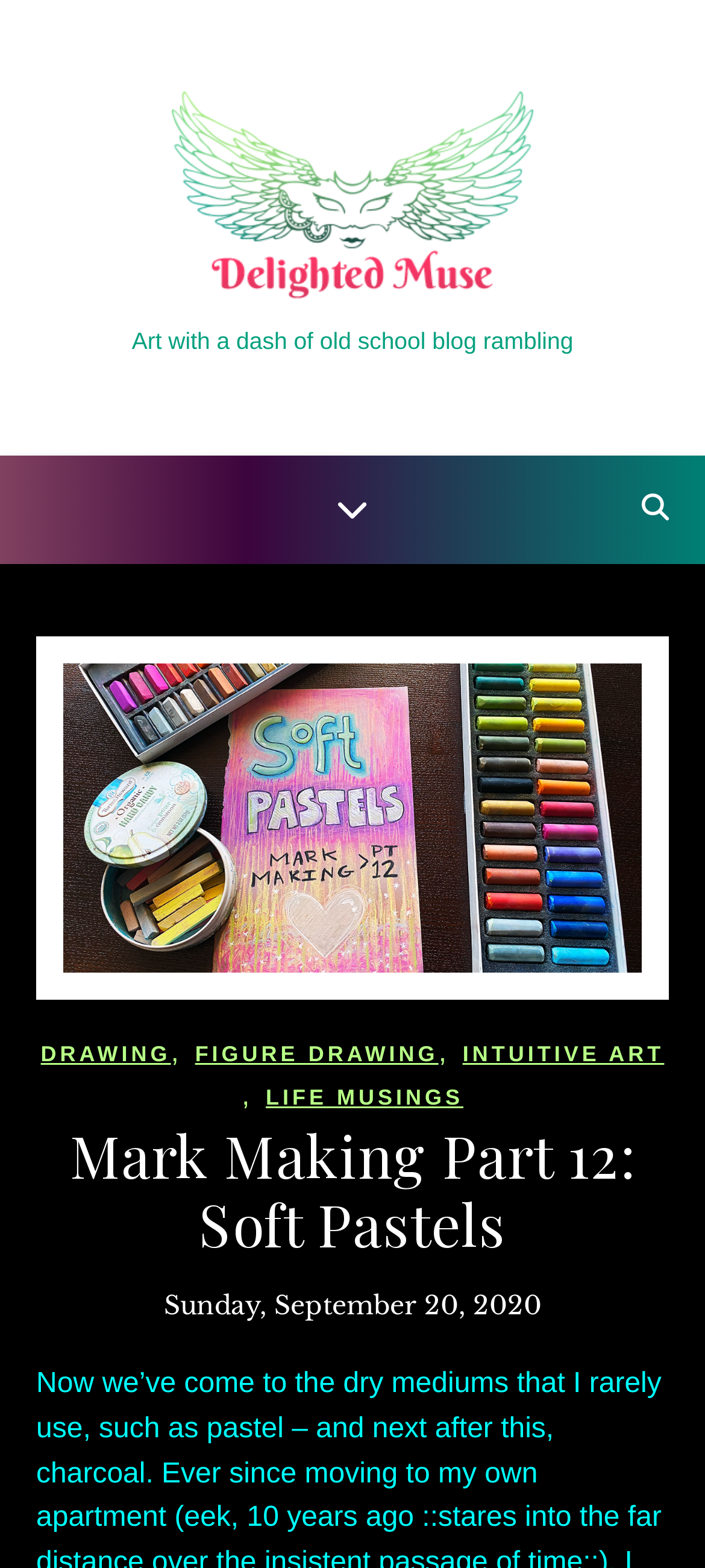Use the details in the image to answer the question thoroughly: 
What is the main topic of the blog post?

I found a heading element on the webpage with the text 'Mark Making Part 12: Soft Pastels'. This suggests that the main topic of the blog post is about mark making using soft pastels.